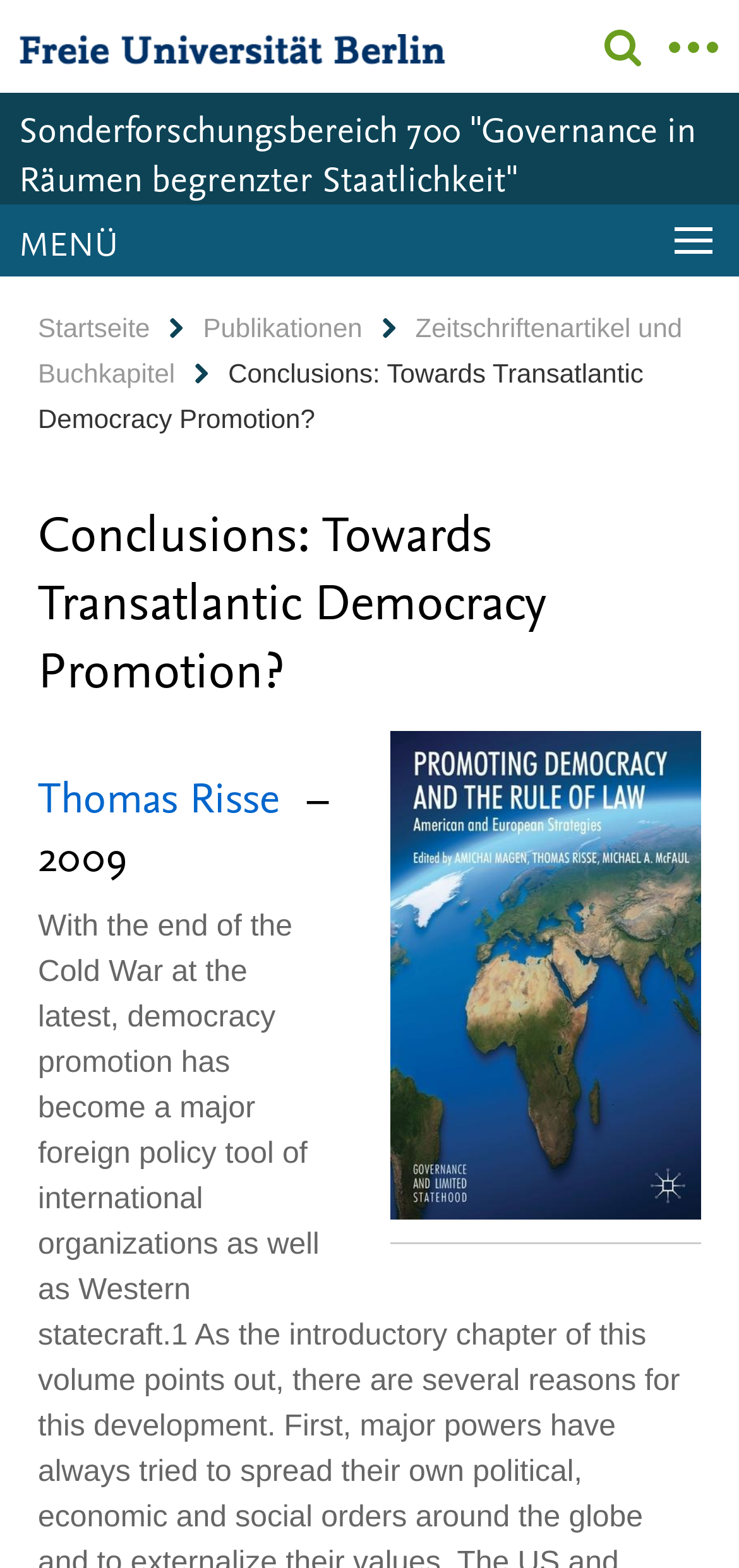Answer in one word or a short phrase: 
How many links are present in the menu?

3